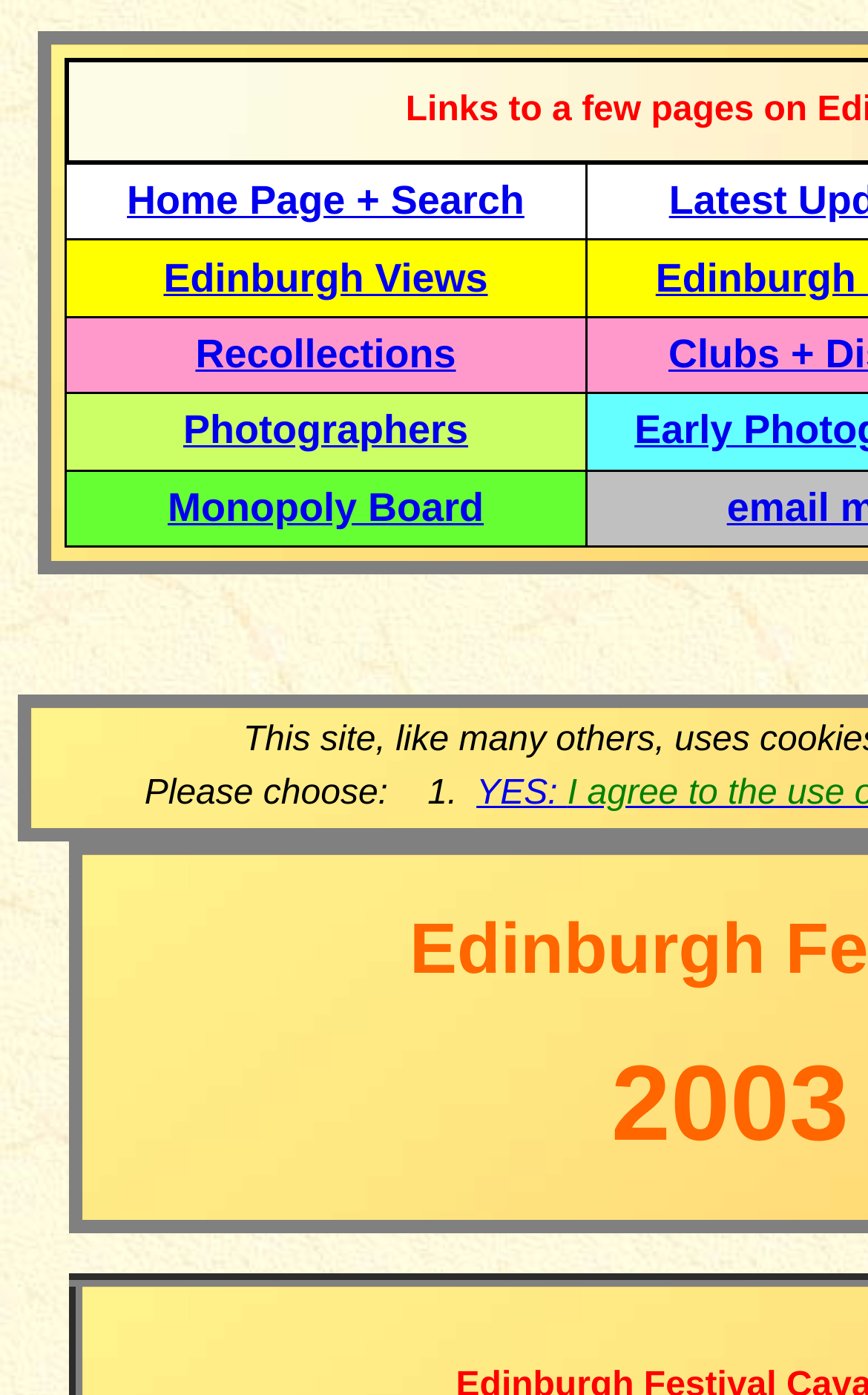Based on the element description Recollections, identify the bounding box of the UI element in the given webpage screenshot. The coordinates should be in the format (top-left x, top-left y, bottom-right x, bottom-right y) and must be between 0 and 1.

[0.225, 0.238, 0.525, 0.27]